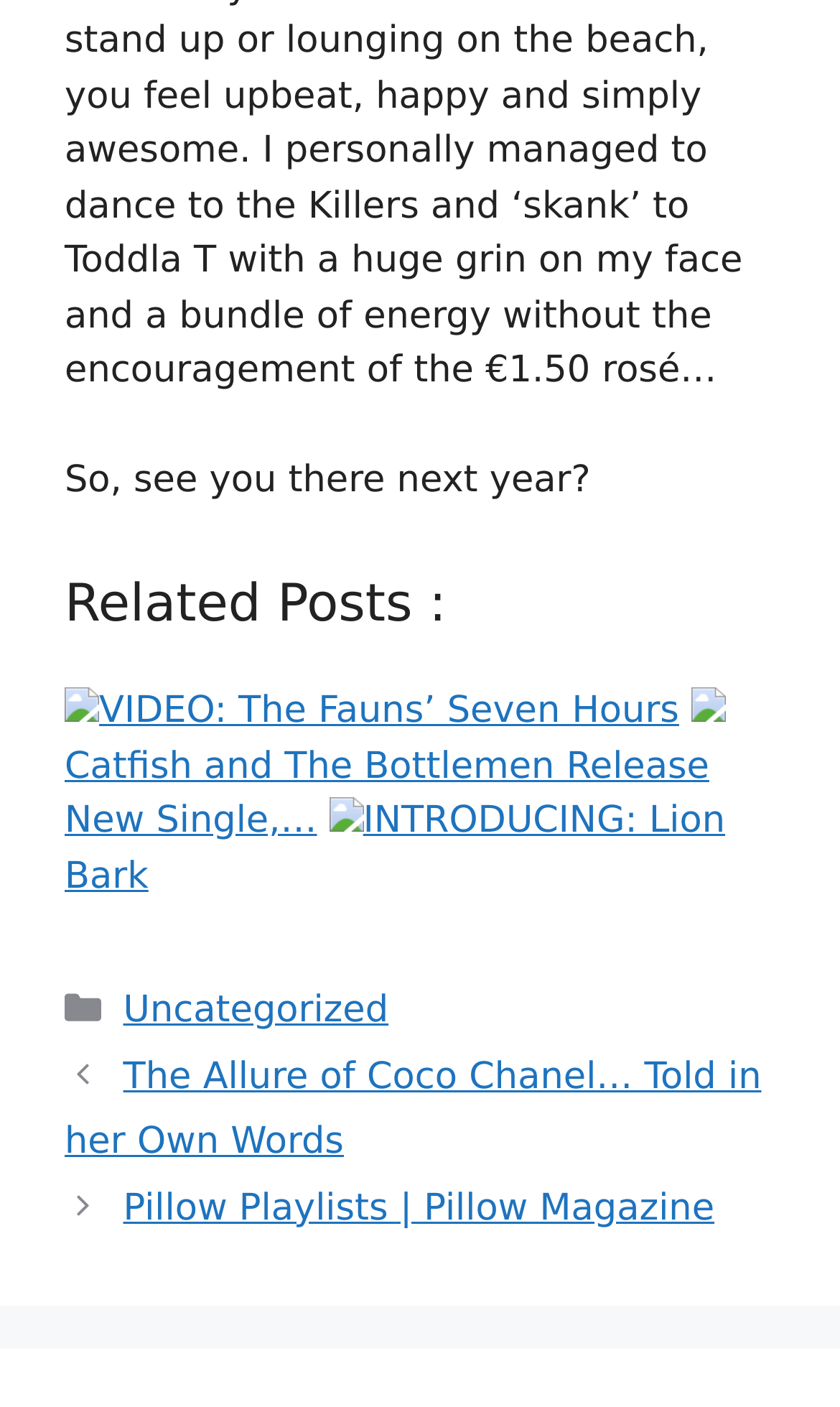How many navigation links are there?
Relying on the image, give a concise answer in one word or a brief phrase.

2